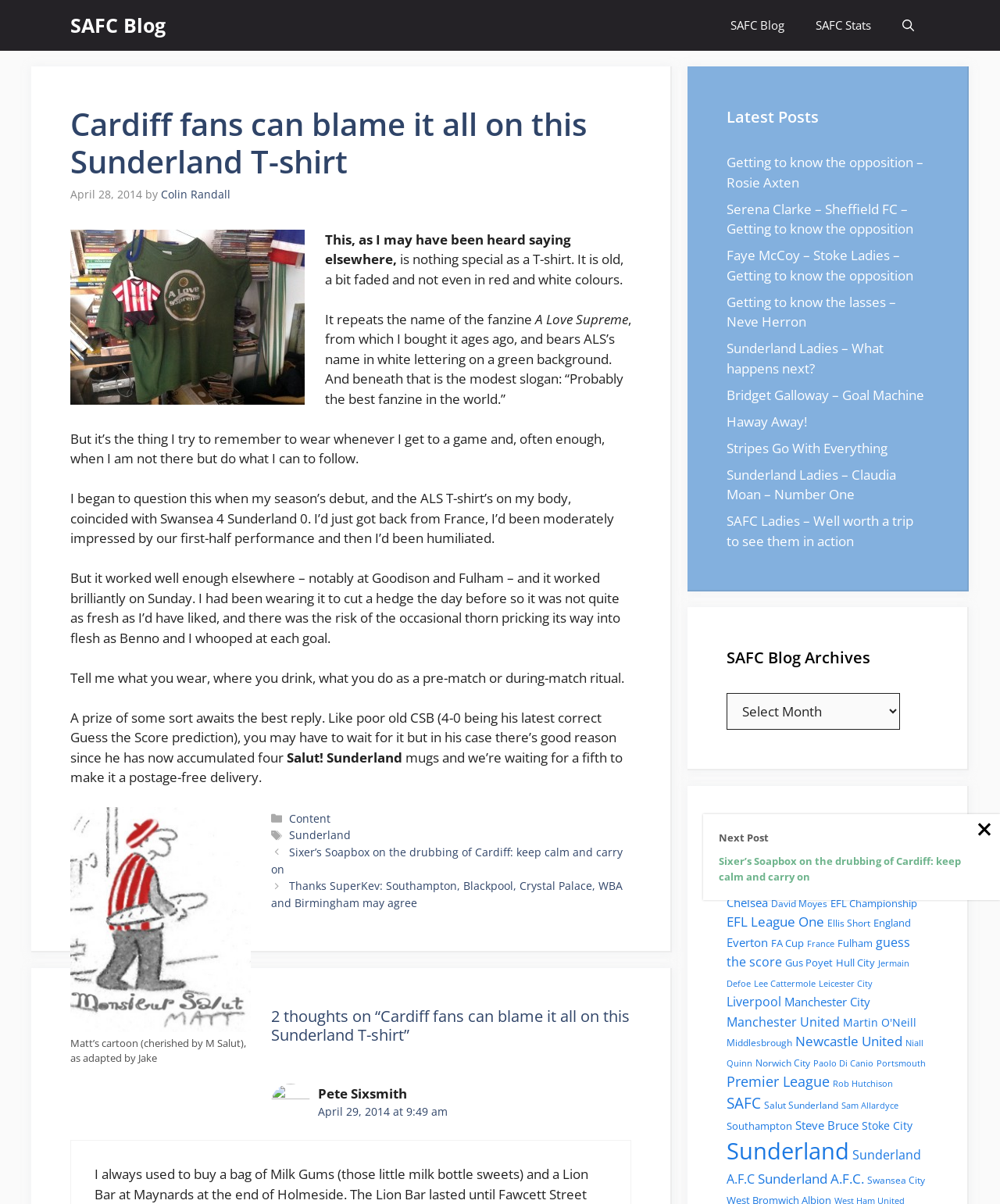What is the author's ritual before a game?
Based on the image, give a concise answer in the form of a single word or short phrase.

Wearing the ALS T-shirt